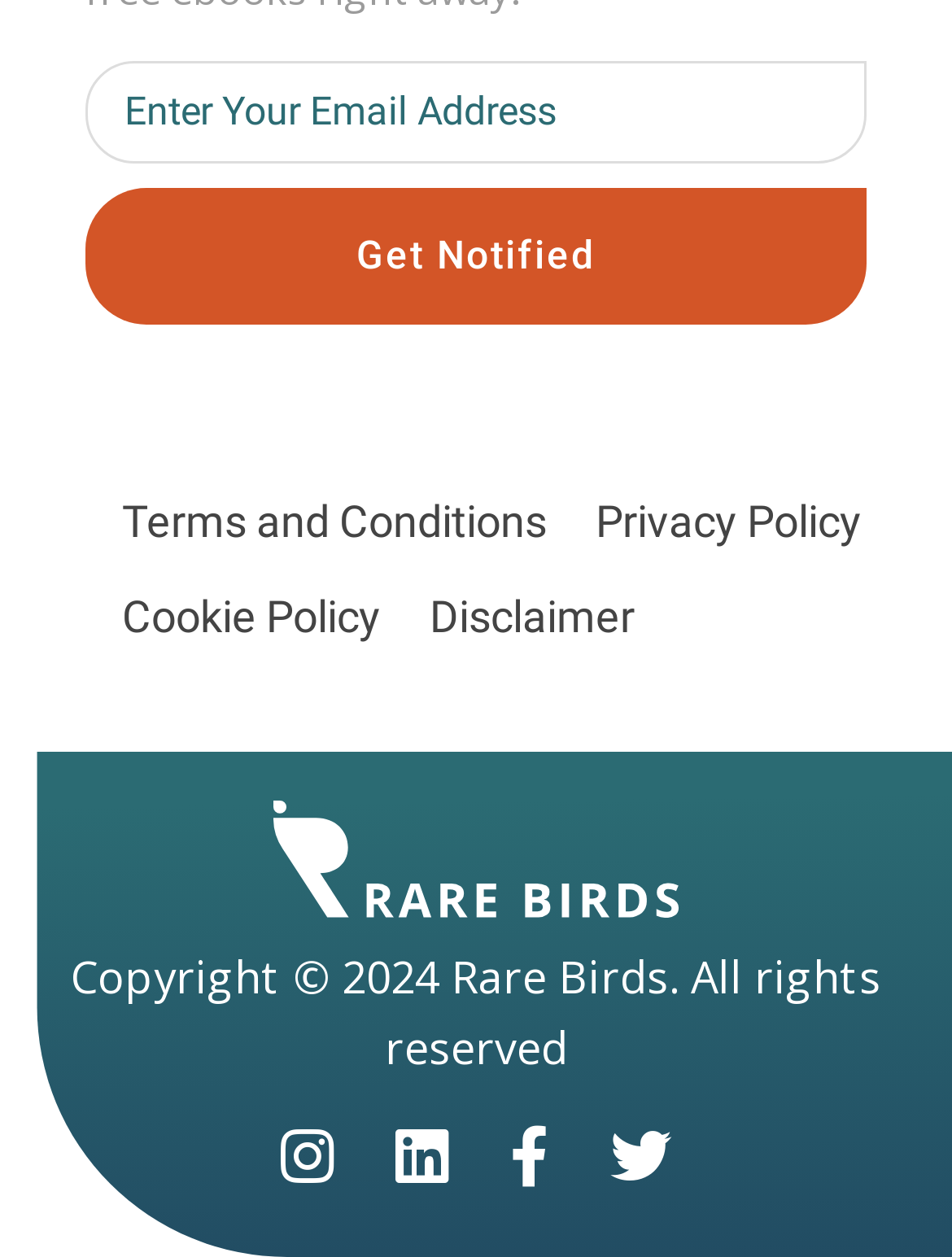Please specify the bounding box coordinates of the region to click in order to perform the following instruction: "View 'What Are The Most Nutrient-Dense Foods In The World?' article".

None